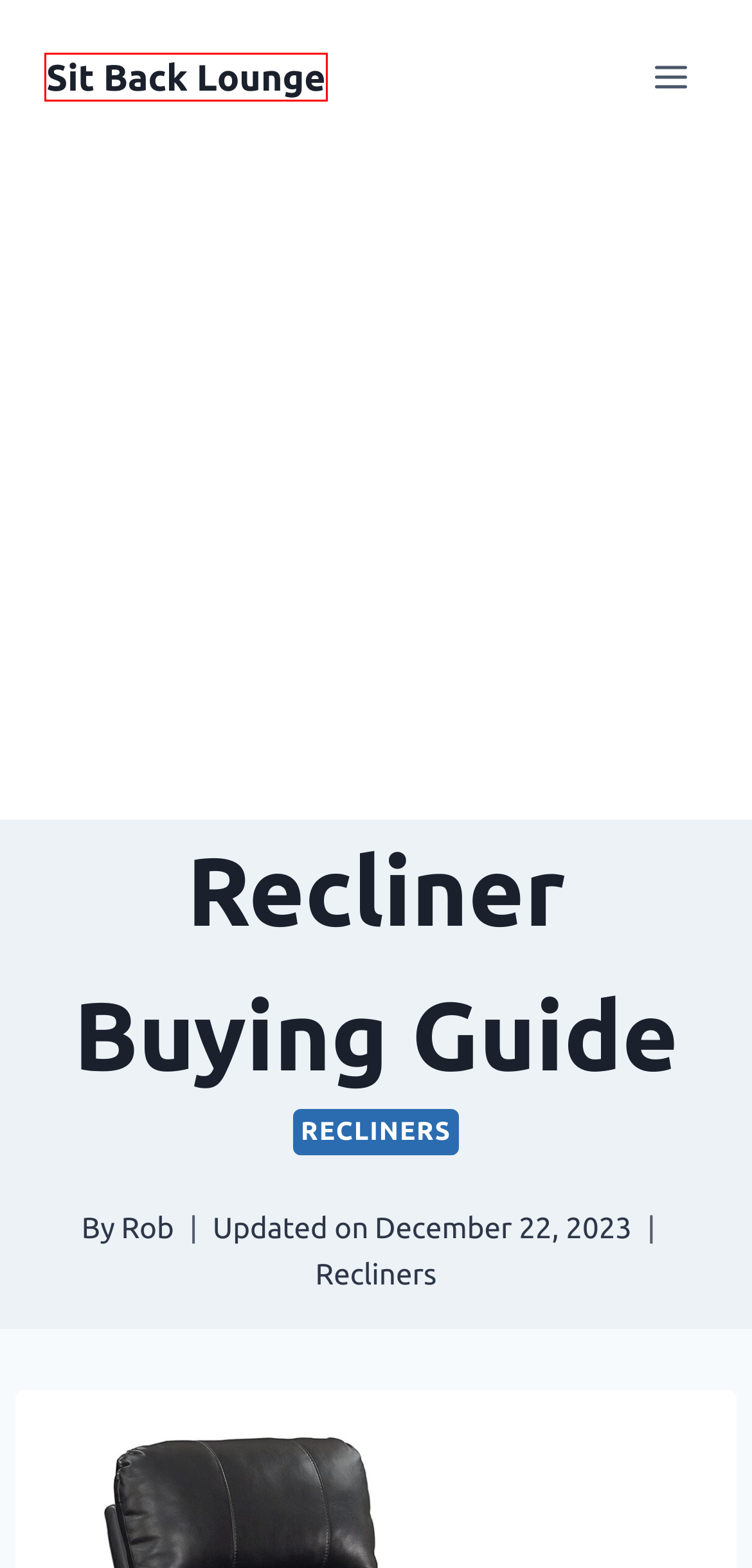You are provided with a screenshot of a webpage that includes a red rectangle bounding box. Please choose the most appropriate webpage description that matches the new webpage after clicking the element within the red bounding box. Here are the candidates:
A. About | Sit Back Lounge
B. Terms and Conditions | Sit Back Lounge
C. Sit Back Lounge | Sit Back Lounge
D. Accessibility Statement | Sit Back Lounge
E. Cookie Policy | Sit Back Lounge
F. The 5 Best ANJ Home Recliners
G. 5 Best American Made Recliners - (Buying Guides & Reviews)
H. Recliners | Sit Back Lounge

C